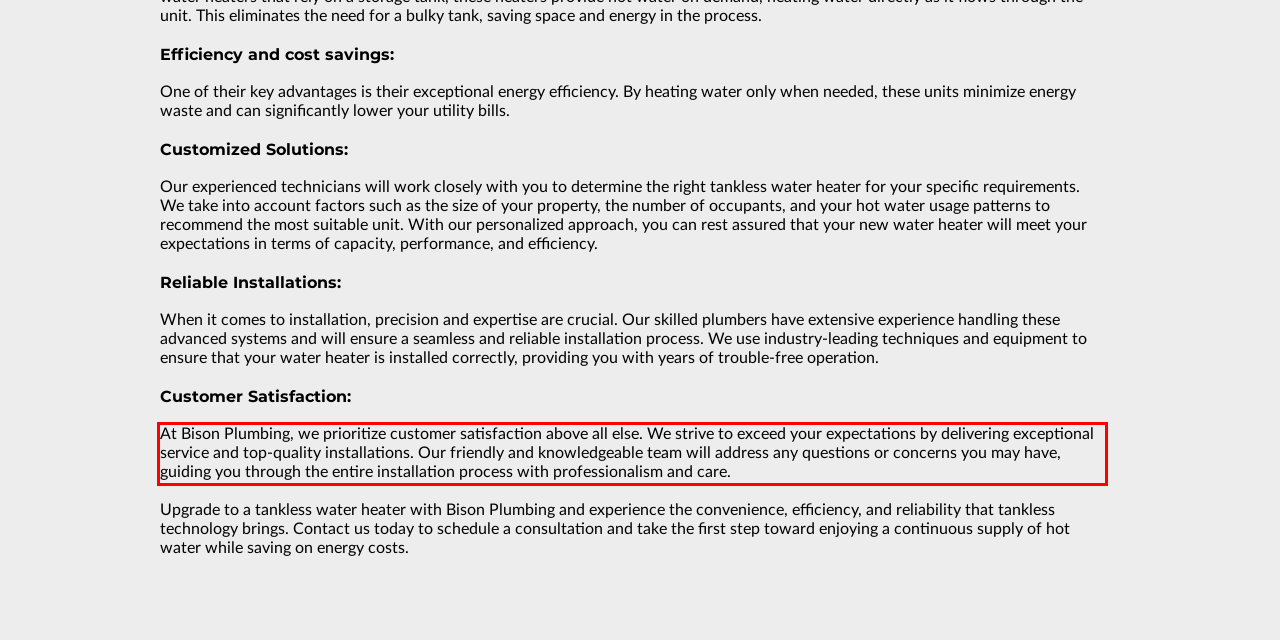Using the webpage screenshot, recognize and capture the text within the red bounding box.

At Bison Plumbing, we prioritize customer satisfaction above all else. We strive to exceed your expectations by delivering exceptional service and top-quality installations. Our friendly and knowledgeable team will address any questions or concerns you may have, guiding you through the entire installation process with professionalism and care.